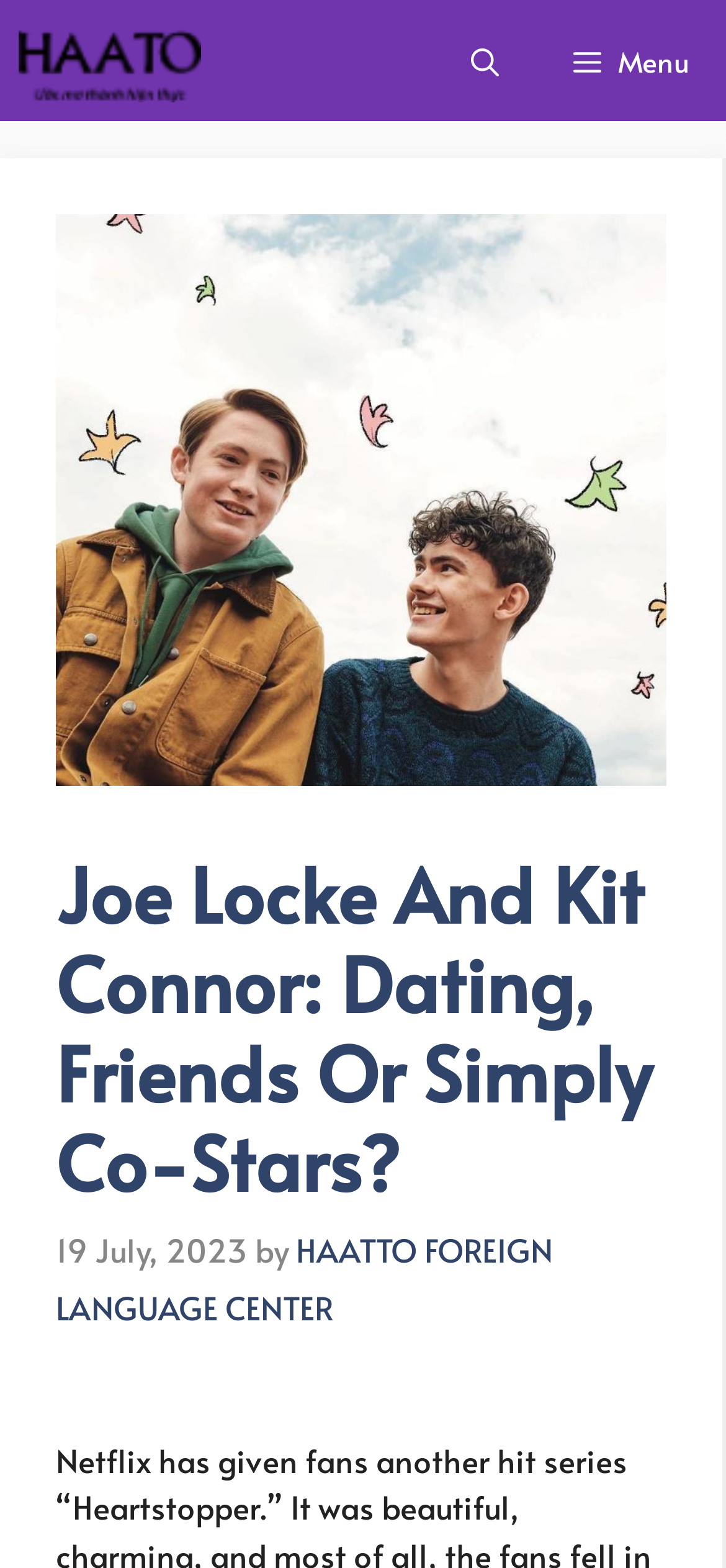Locate the primary headline on the webpage and provide its text.

Joe Locke And Kit Connor: Dating, Friends Or Simply Co-Stars?